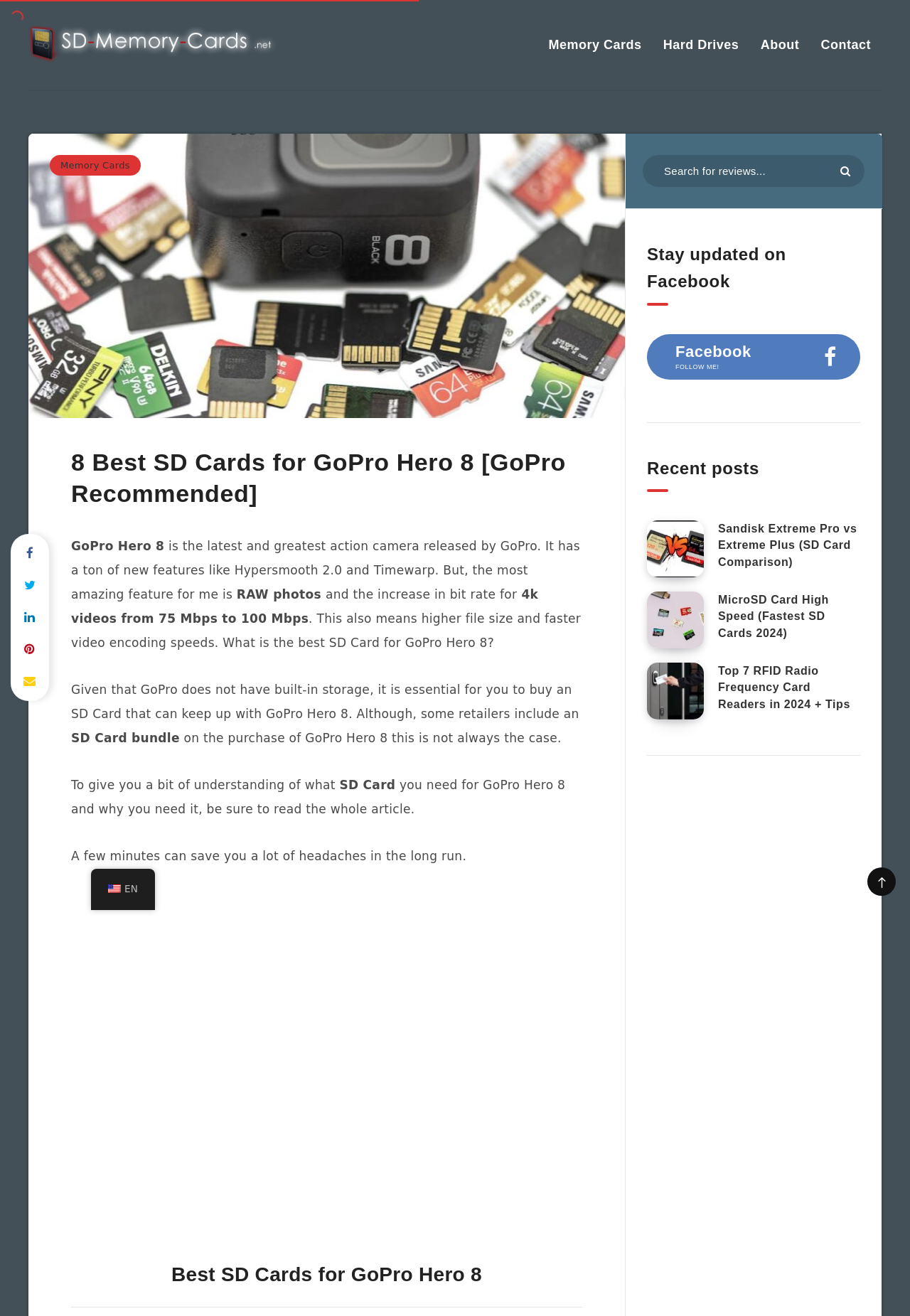Please identify the bounding box coordinates of the area that needs to be clicked to fulfill the following instruction: "Search for a product."

None